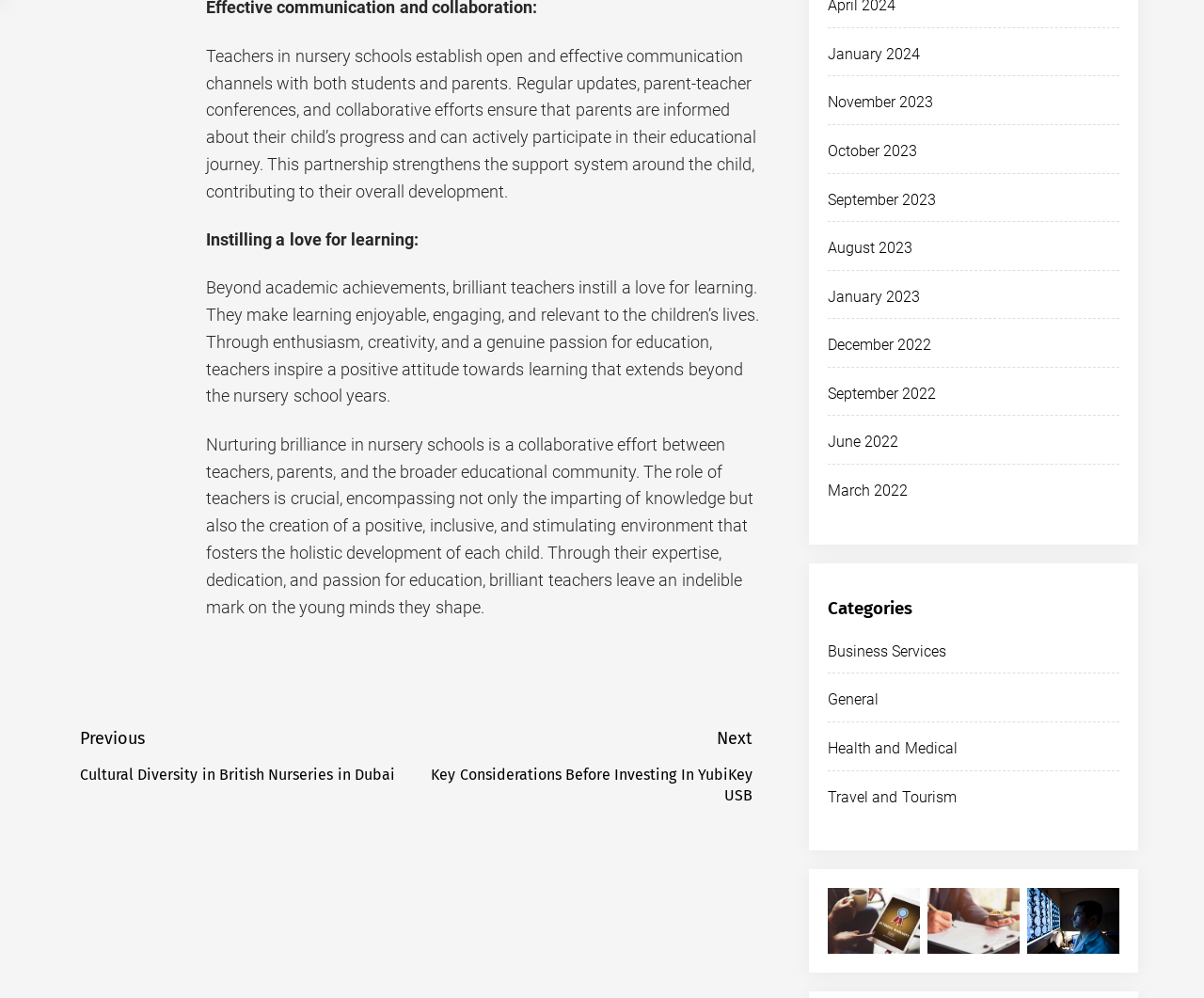Locate the bounding box coordinates of the clickable area needed to fulfill the instruction: "Select the 'January 2024' option".

[0.687, 0.045, 0.764, 0.063]